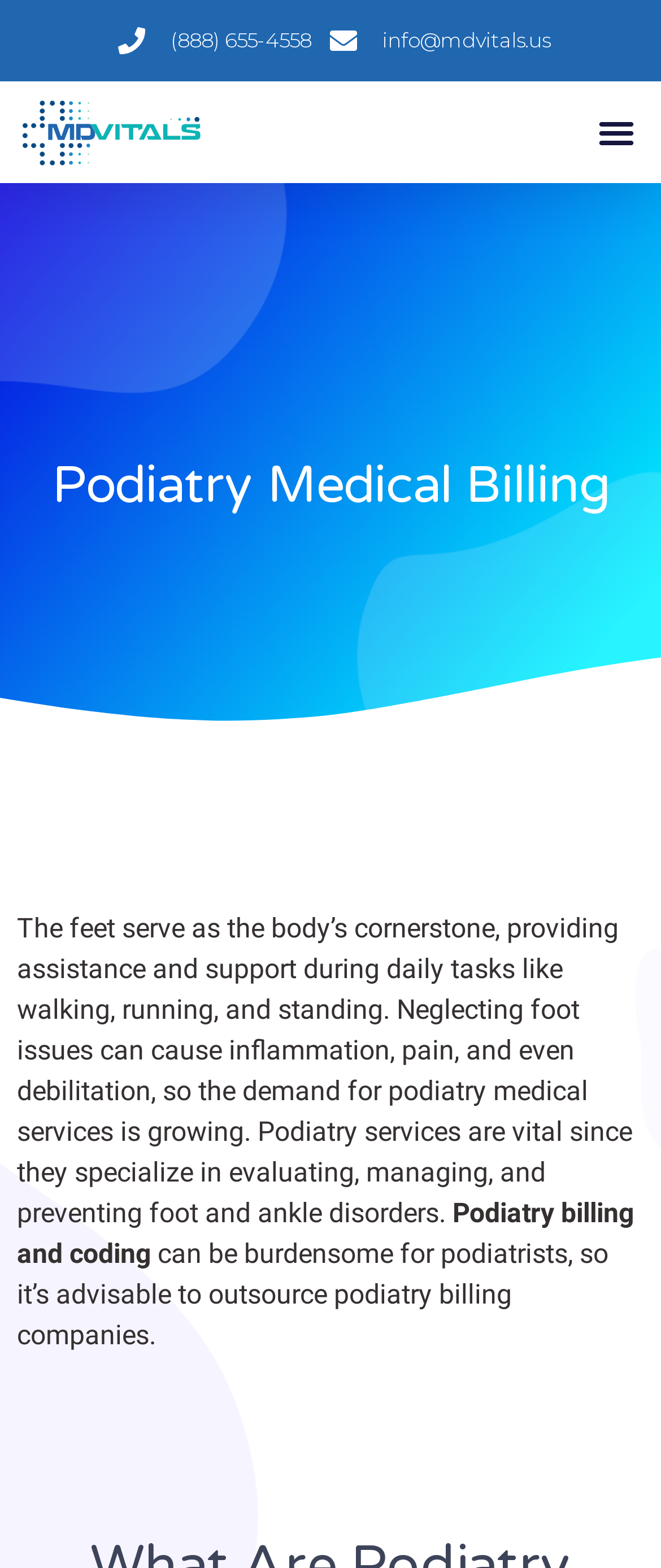Use a single word or phrase to answer the following:
What is the role of the feet in the body?

Providing assistance and support